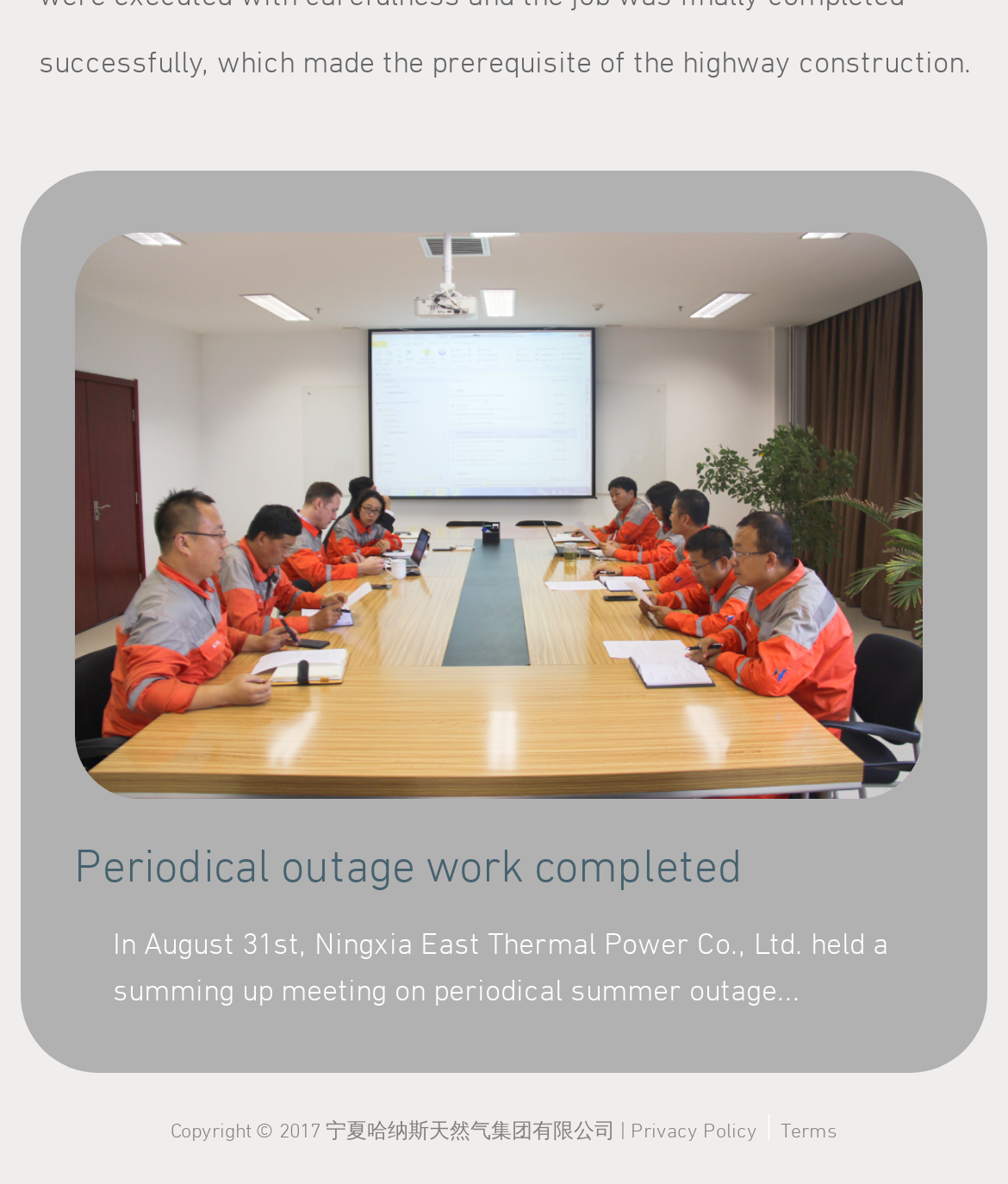What is the company mentioned?
Please respond to the question with a detailed and informative answer.

The company mentioned is 'Ningxia East Thermal Power Co., Ltd.' which is inferred from the text 'In August 31st, Ningxia East Thermal Power Co., Ltd. held a summing up meeting on periodical summer outage...'.